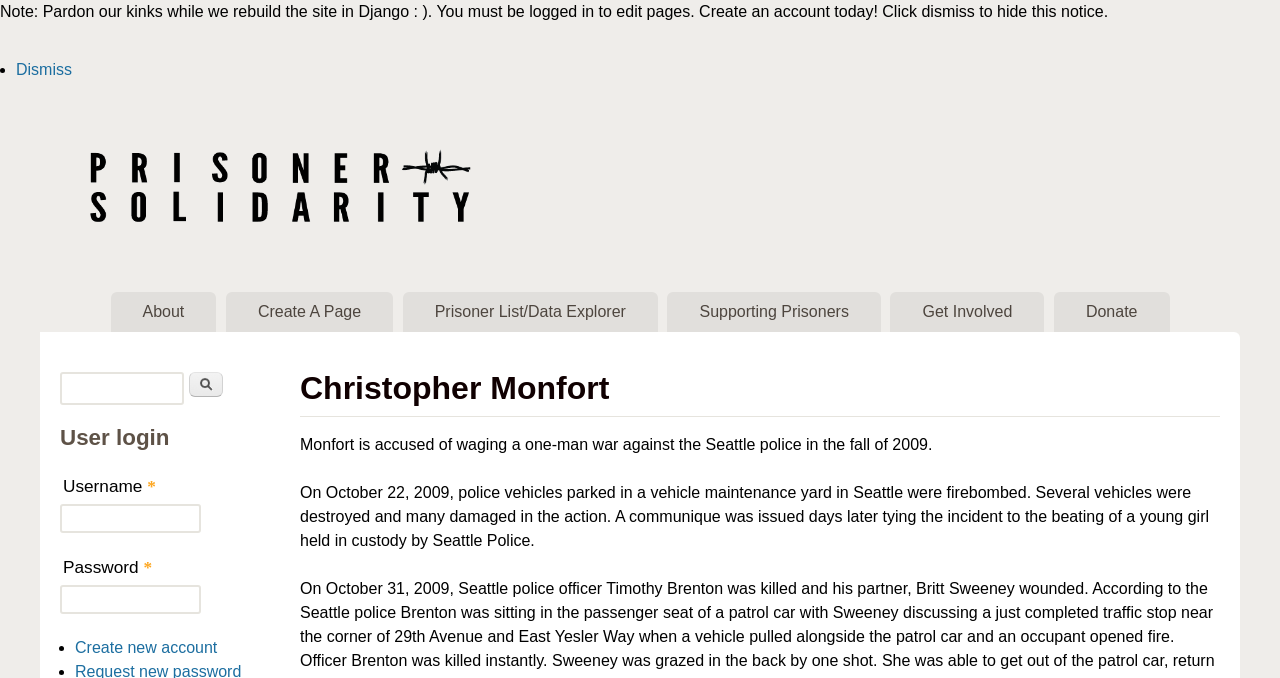What is the action described in the first paragraph of the prisoner's description?
Could you answer the question with a detailed and thorough explanation?

The first paragraph of the prisoner's description mentions an incident where police vehicles parked in a vehicle maintenance yard in Seattle were firebombed, resulting in the destruction and damage of several vehicles.